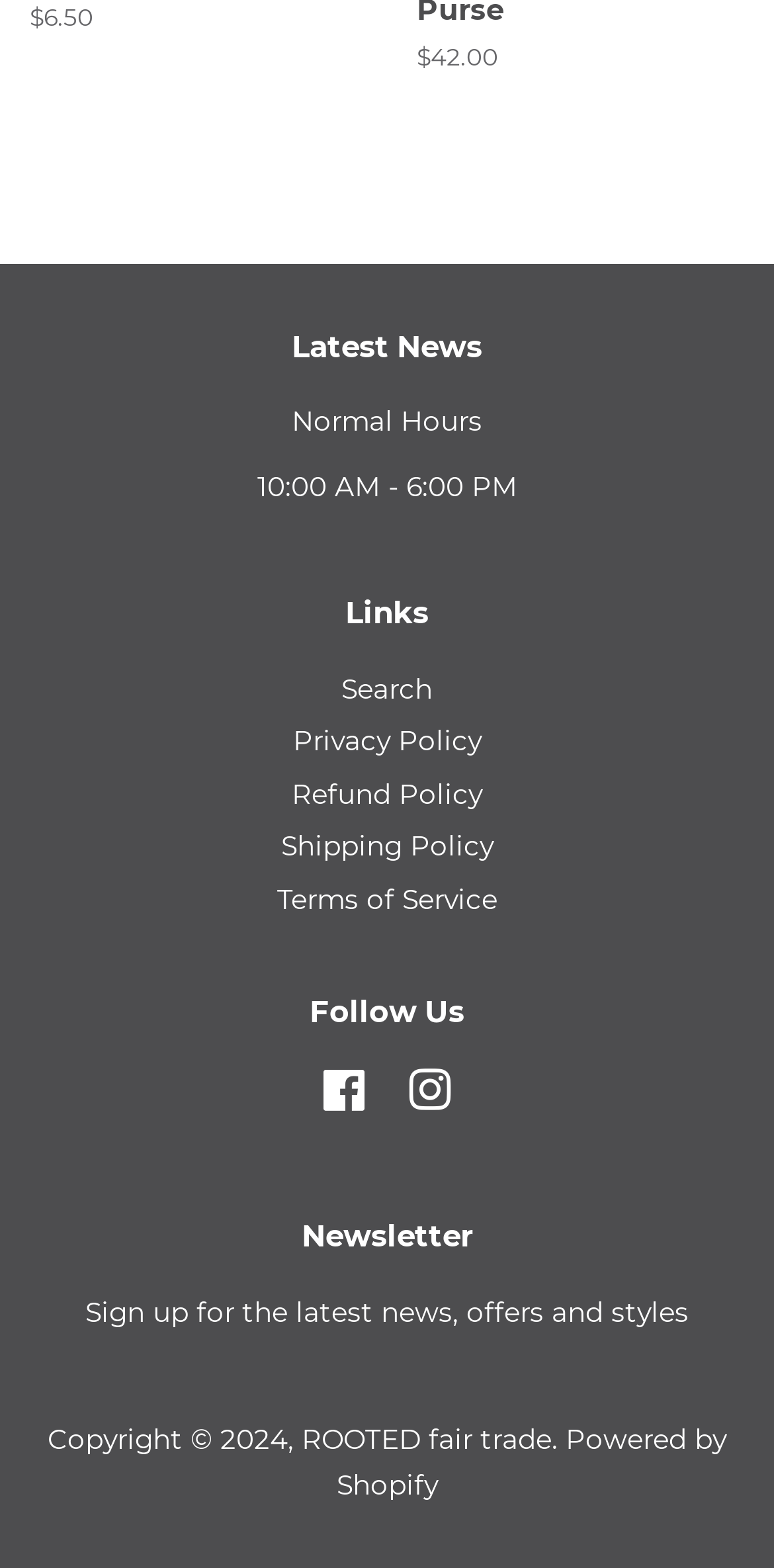How many social media links are available?
Please provide a full and detailed response to the question.

I counted the number of social media links by looking at the 'Follow Us' section, which is located below the 'Links' heading. I found two links, 'Facebook' and 'Instagram', which are described as external links with the 'a11y-new-window-external-message' description.